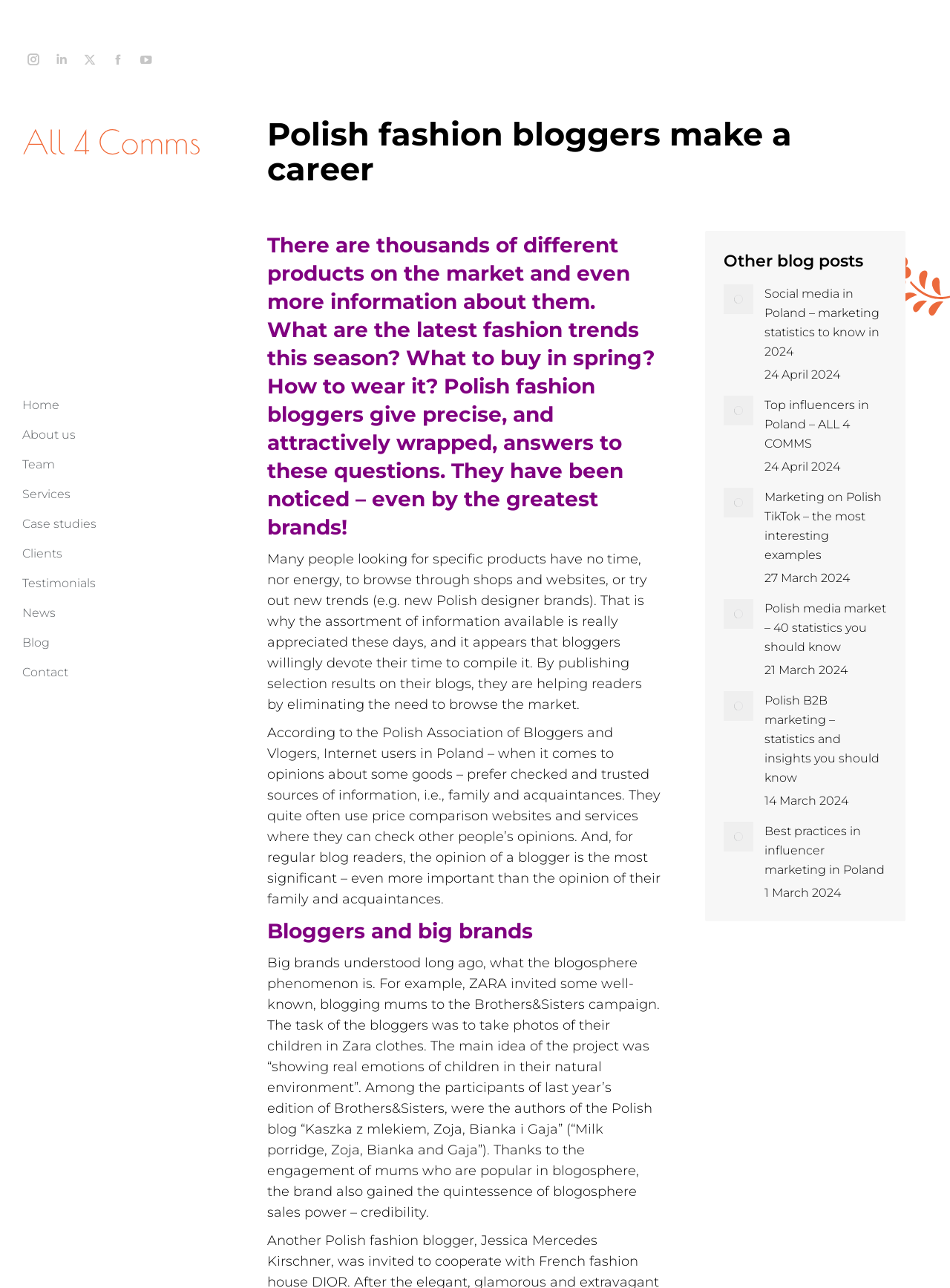Provide a short, one-word or phrase answer to the question below:
What is the topic of the main article on the webpage?

Polish fashion bloggers